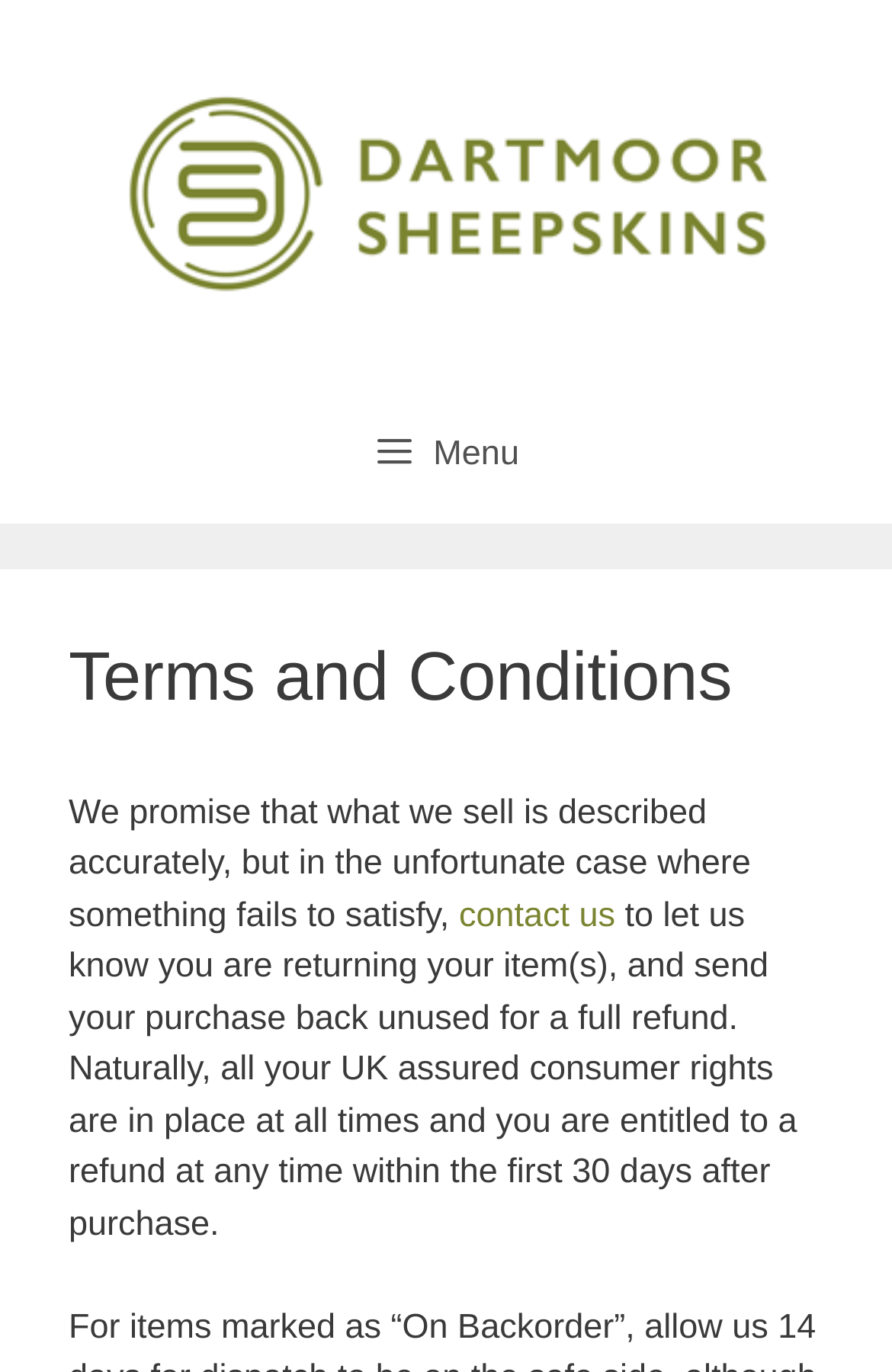Respond with a single word or phrase for the following question: 
What is the time limit for refunds?

30 days